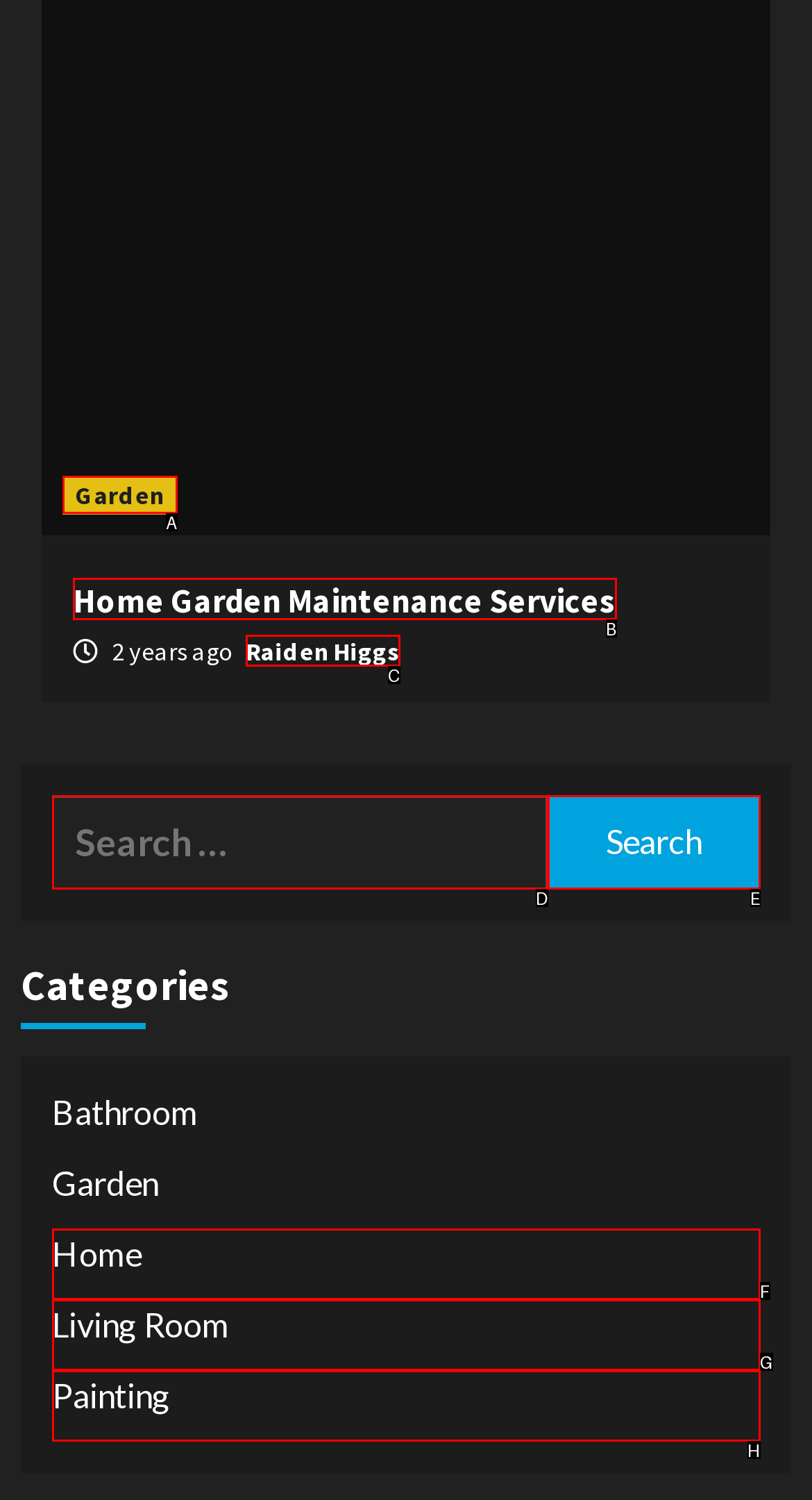Using the element description: Painting, select the HTML element that matches best. Answer with the letter of your choice.

H